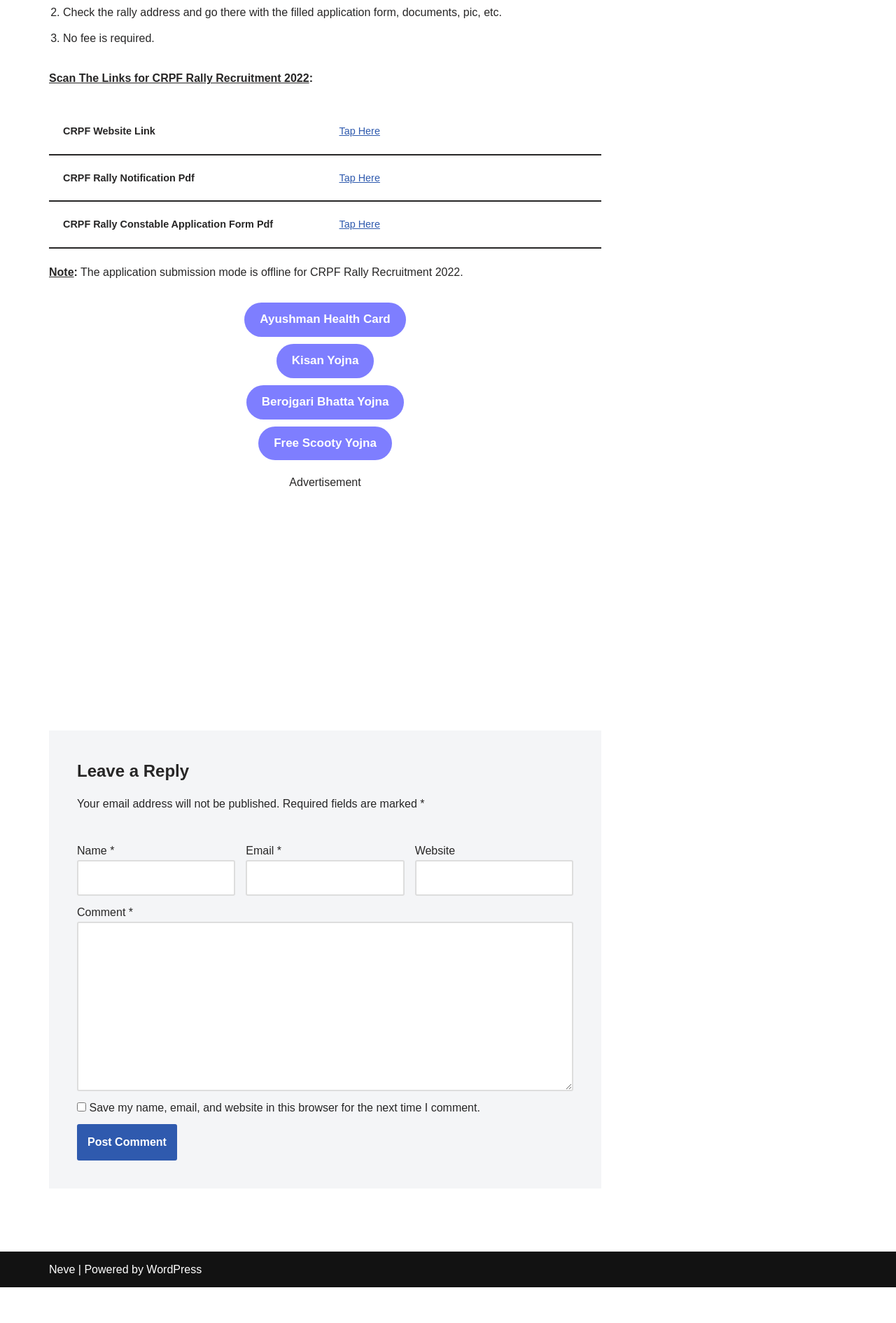Identify the coordinates of the bounding box for the element that must be clicked to accomplish the instruction: "Tap on CRPF Website Link".

[0.055, 0.082, 0.363, 0.117]